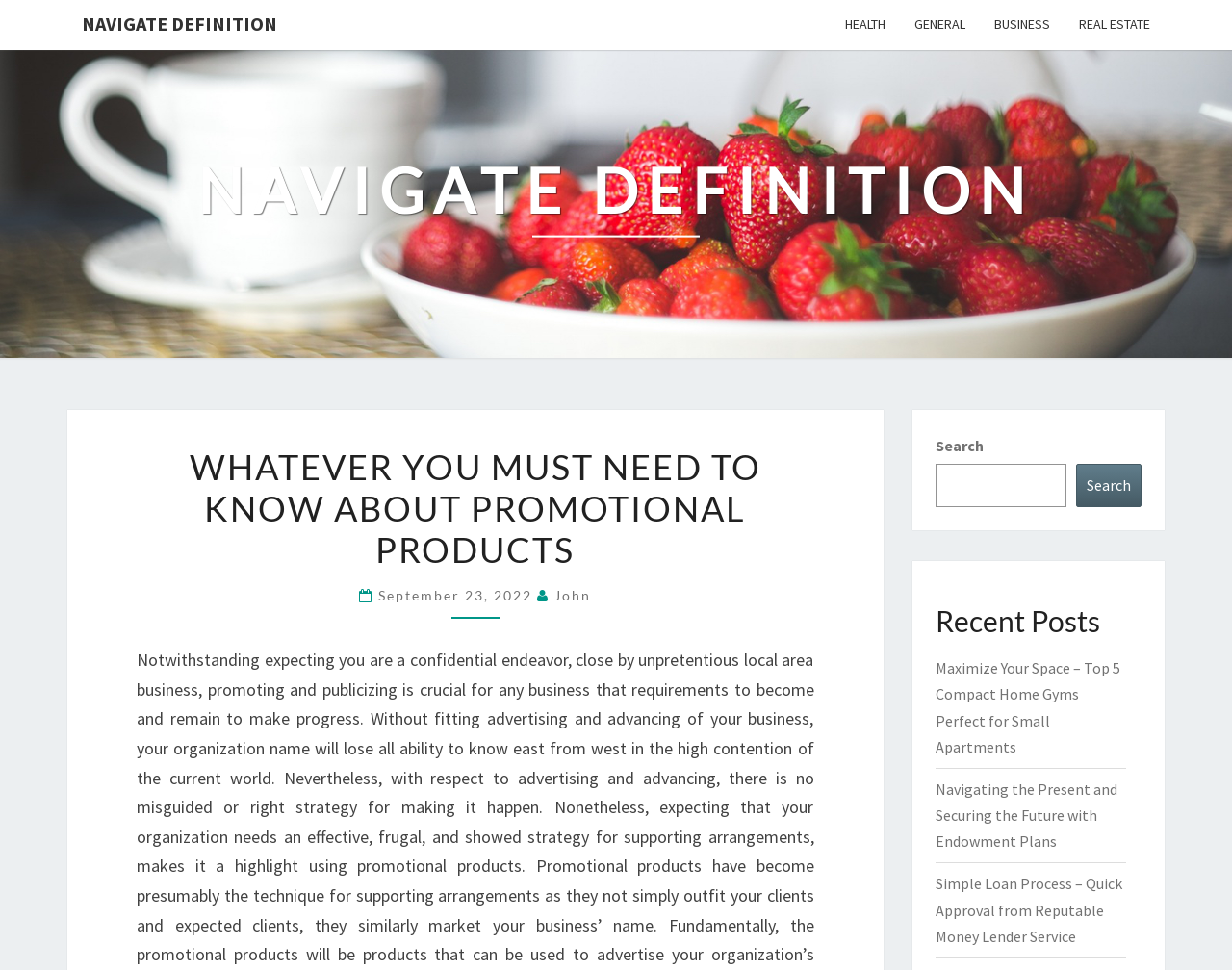What is the title of the first recent post?
Using the image, elaborate on the answer with as much detail as possible.

I can find the recent posts section on the webpage, and the first post is titled 'Maximize Your Space – Top 5 Compact Home Gyms Perfect for Small Apartments'.